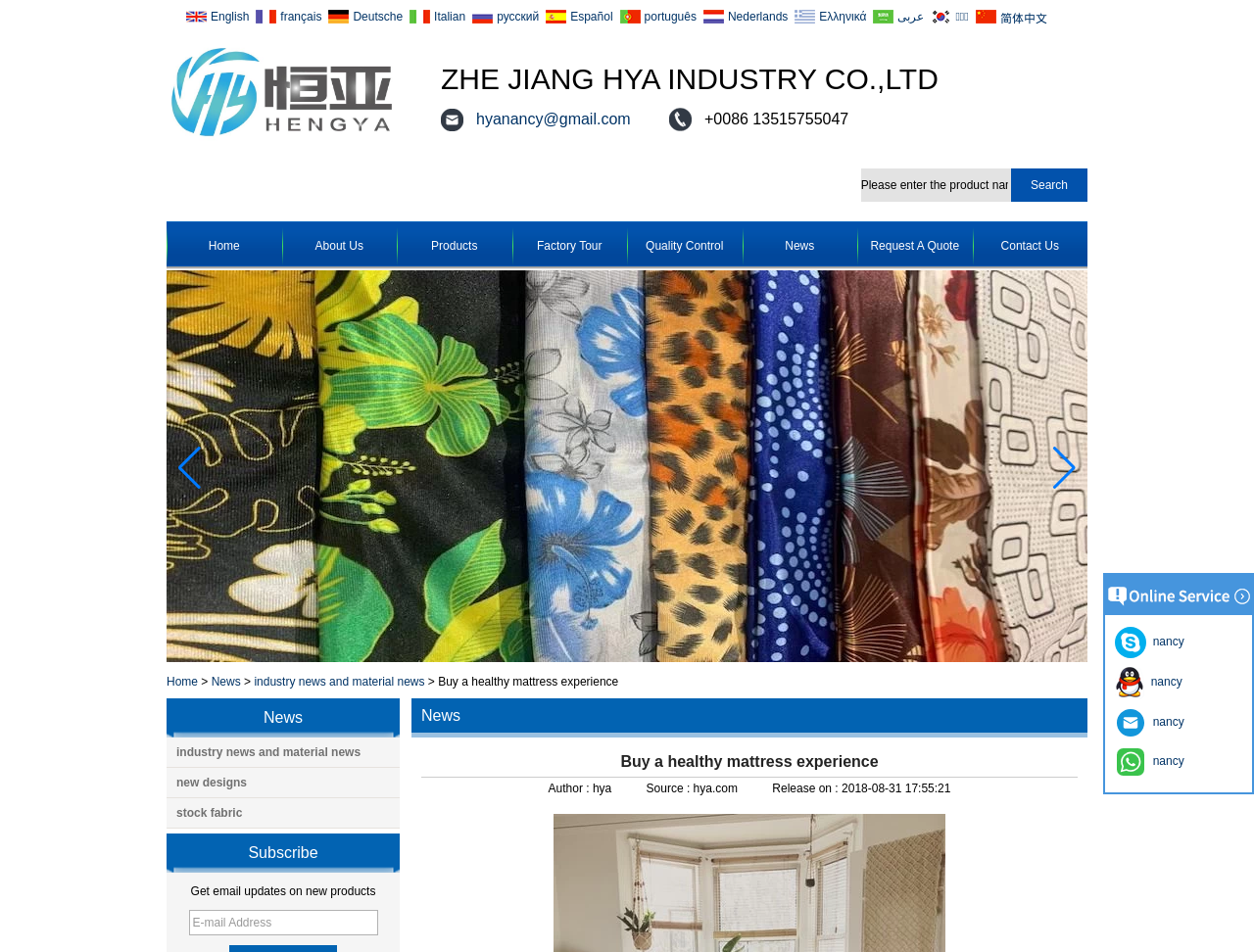Please locate the bounding box coordinates of the element that needs to be clicked to achieve the following instruction: "Subscribe to the newsletter". The coordinates should be four float numbers between 0 and 1, i.e., [left, top, right, bottom].

[0.15, 0.956, 0.301, 0.983]